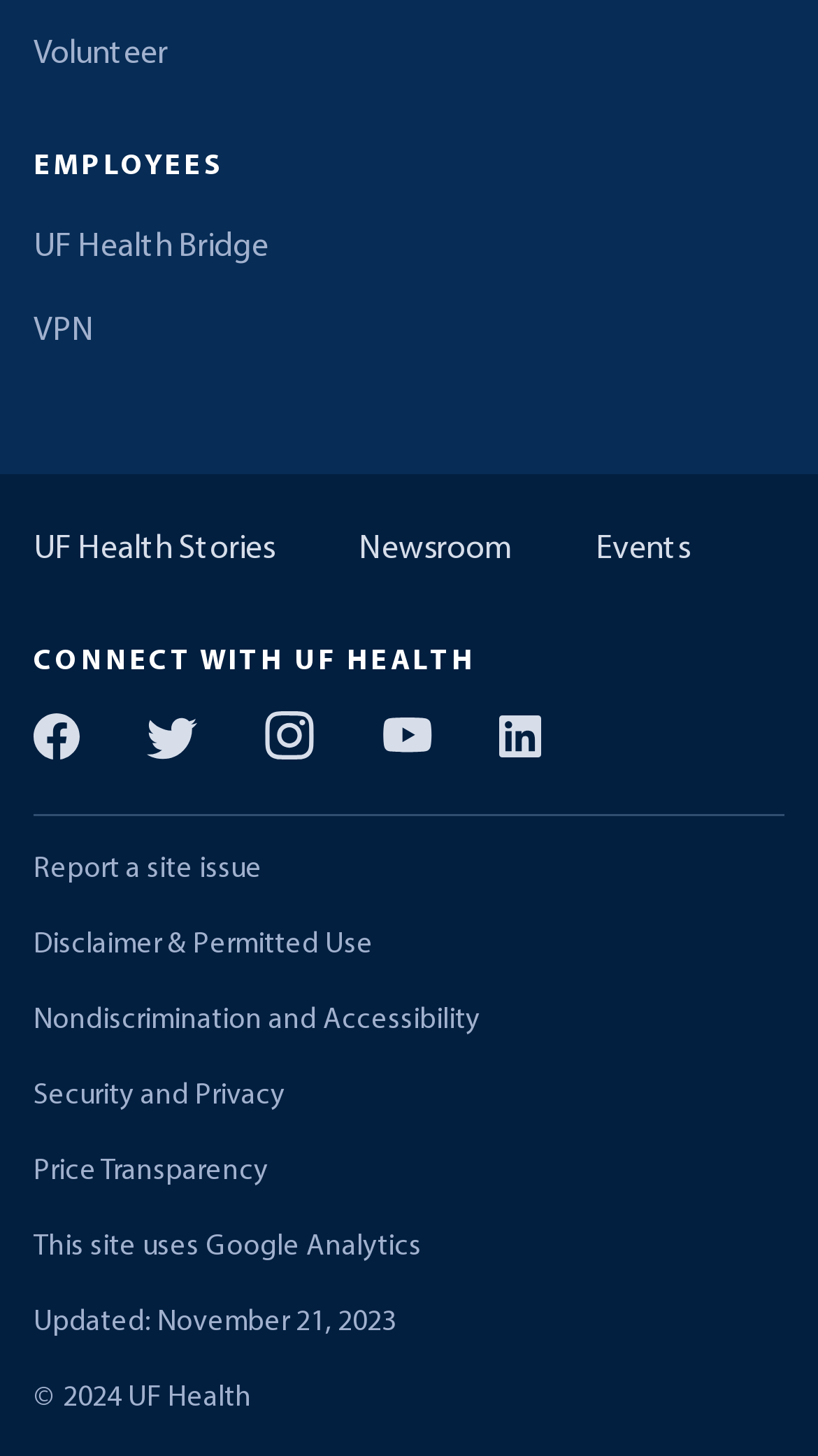From the element description: "UF Health Stories", extract the bounding box coordinates of the UI element. The coordinates should be expressed as four float numbers between 0 and 1, in the order [left, top, right, bottom].

[0.041, 0.36, 0.336, 0.394]